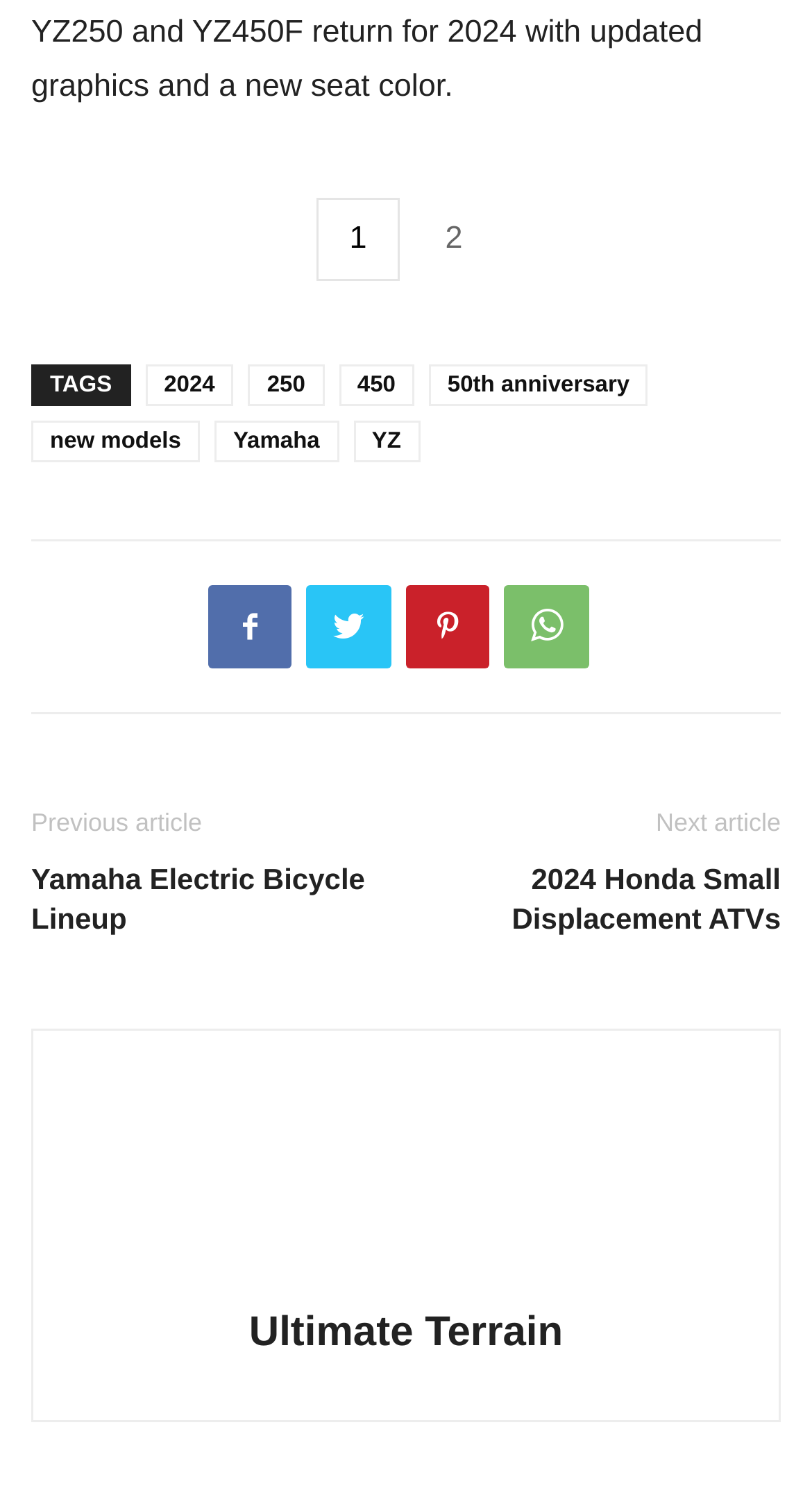Kindly determine the bounding box coordinates of the area that needs to be clicked to fulfill this instruction: "Check the 'Ultimate Terrain' link".

[0.307, 0.872, 0.693, 0.903]